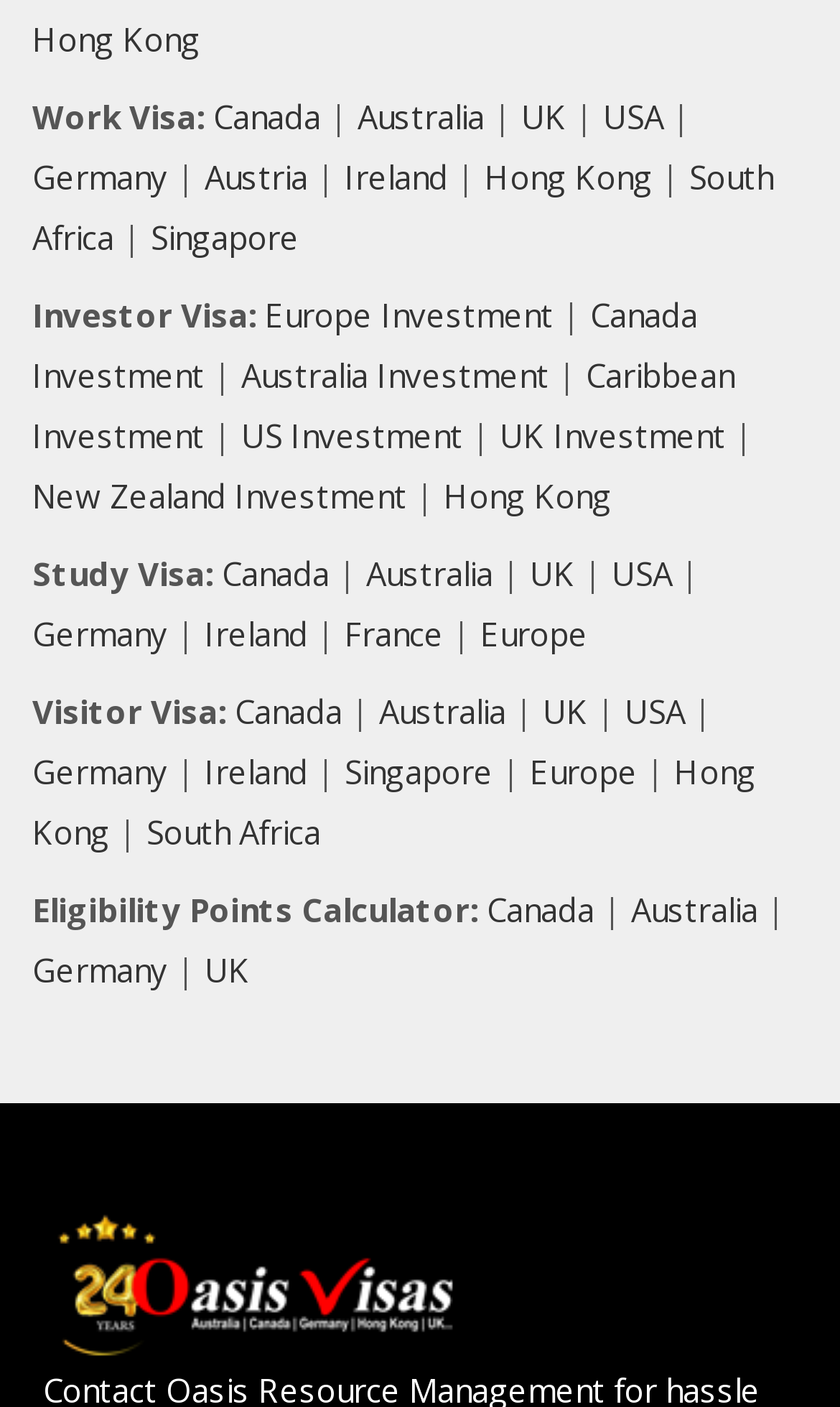From the webpage screenshot, predict the bounding box of the UI element that matches this description: "aria-label="Open menu"".

None